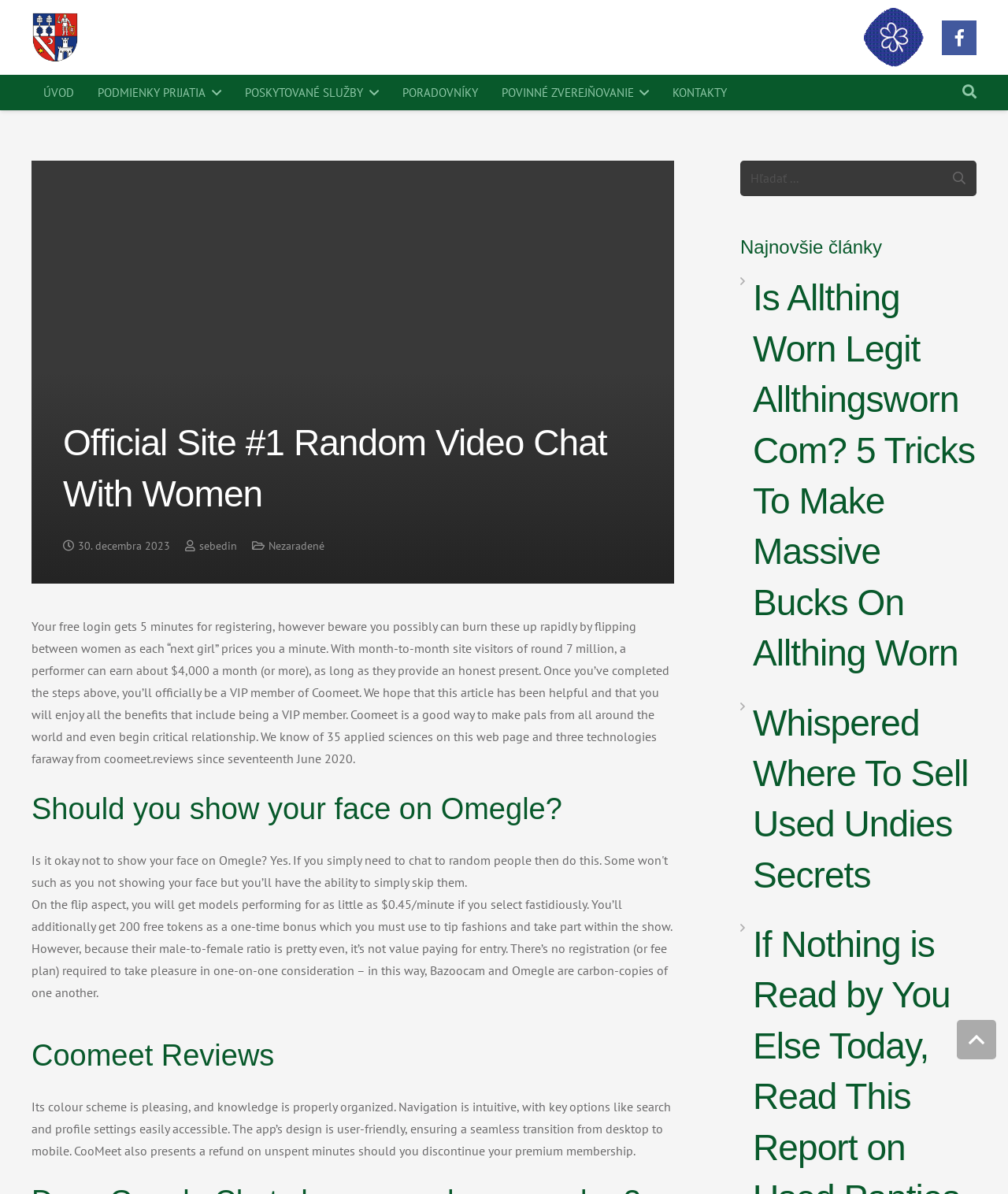Answer the question below with a single word or a brief phrase: 
What is the name of the website?

TROJLÍSTOK